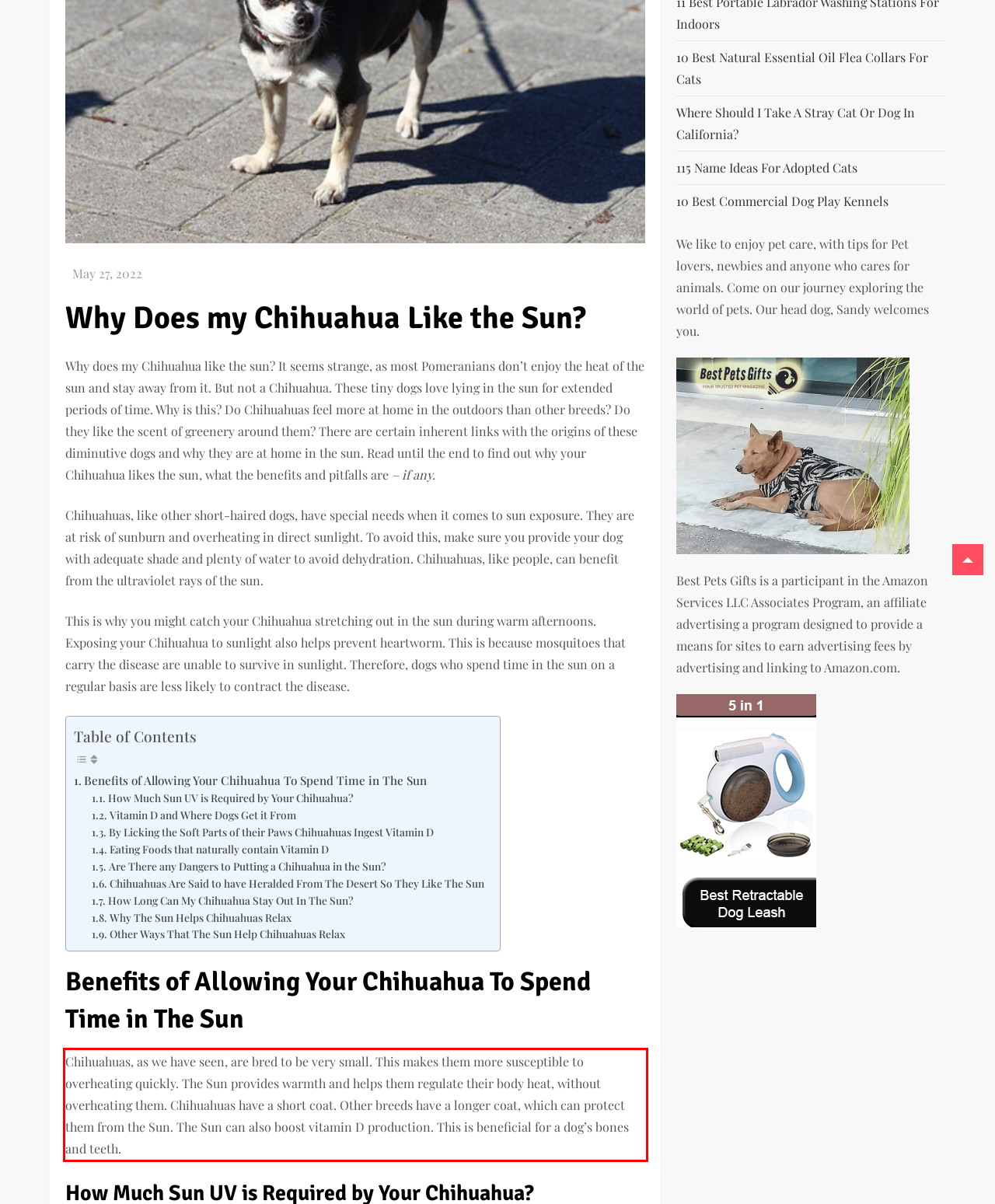Please examine the webpage screenshot containing a red bounding box and use OCR to recognize and output the text inside the red bounding box.

Chihuahuas, as we have seen, are bred to be very small. This makes them more susceptible to overheating quickly. The Sun provides warmth and helps them regulate their body heat, without overheating them. Chihuahuas have a short coat. Other breeds have a longer coat, which can protect them from the Sun. The Sun can also boost vitamin D production. This is beneficial for a dog’s bones and teeth.